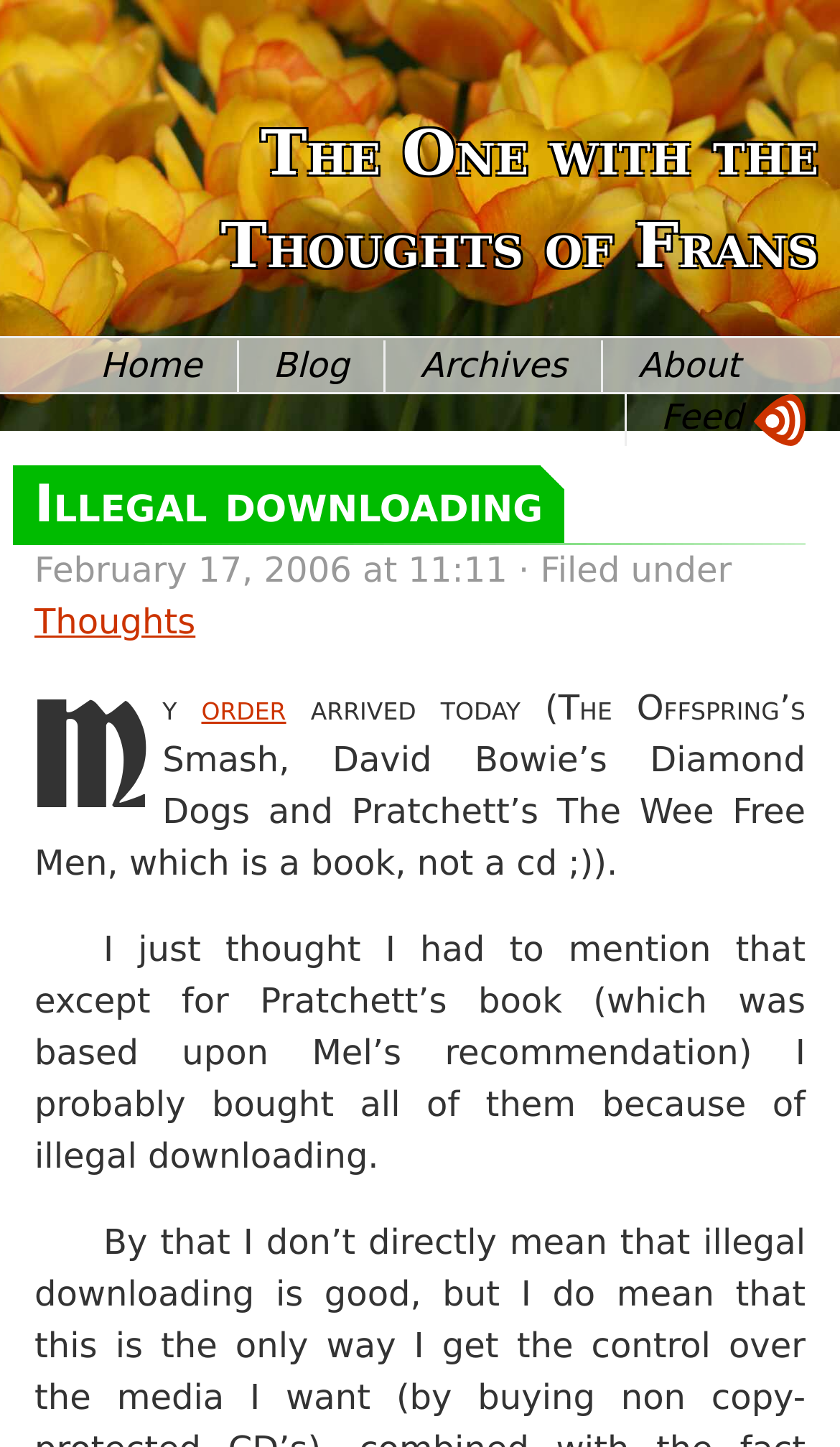What is the name of the album mentioned in the blog post?
Provide a short answer using one word or a brief phrase based on the image.

Diamond Dogs